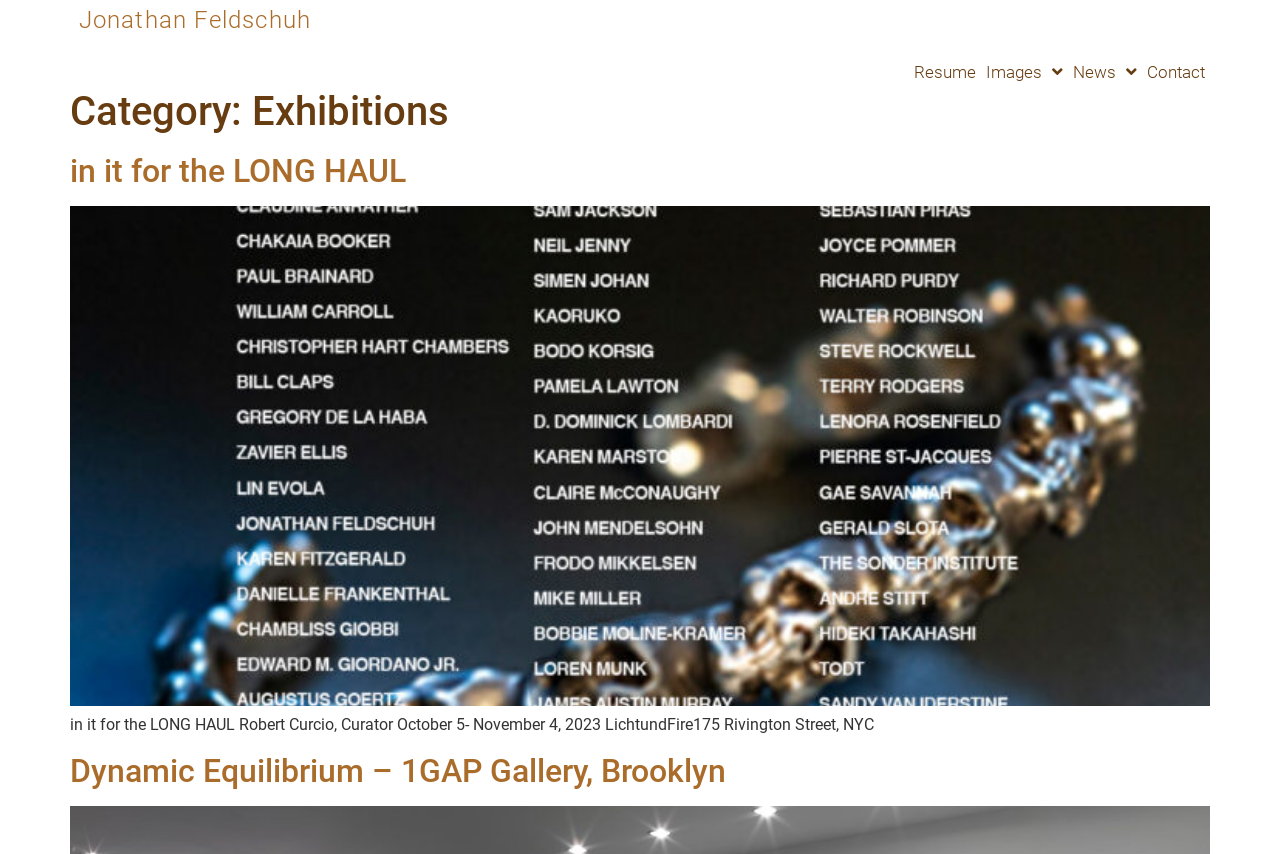Locate the bounding box coordinates of the area to click to fulfill this instruction: "view resume". The bounding box should be presented as four float numbers between 0 and 1, in the order [left, top, right, bottom].

[0.71, 0.072, 0.766, 0.096]